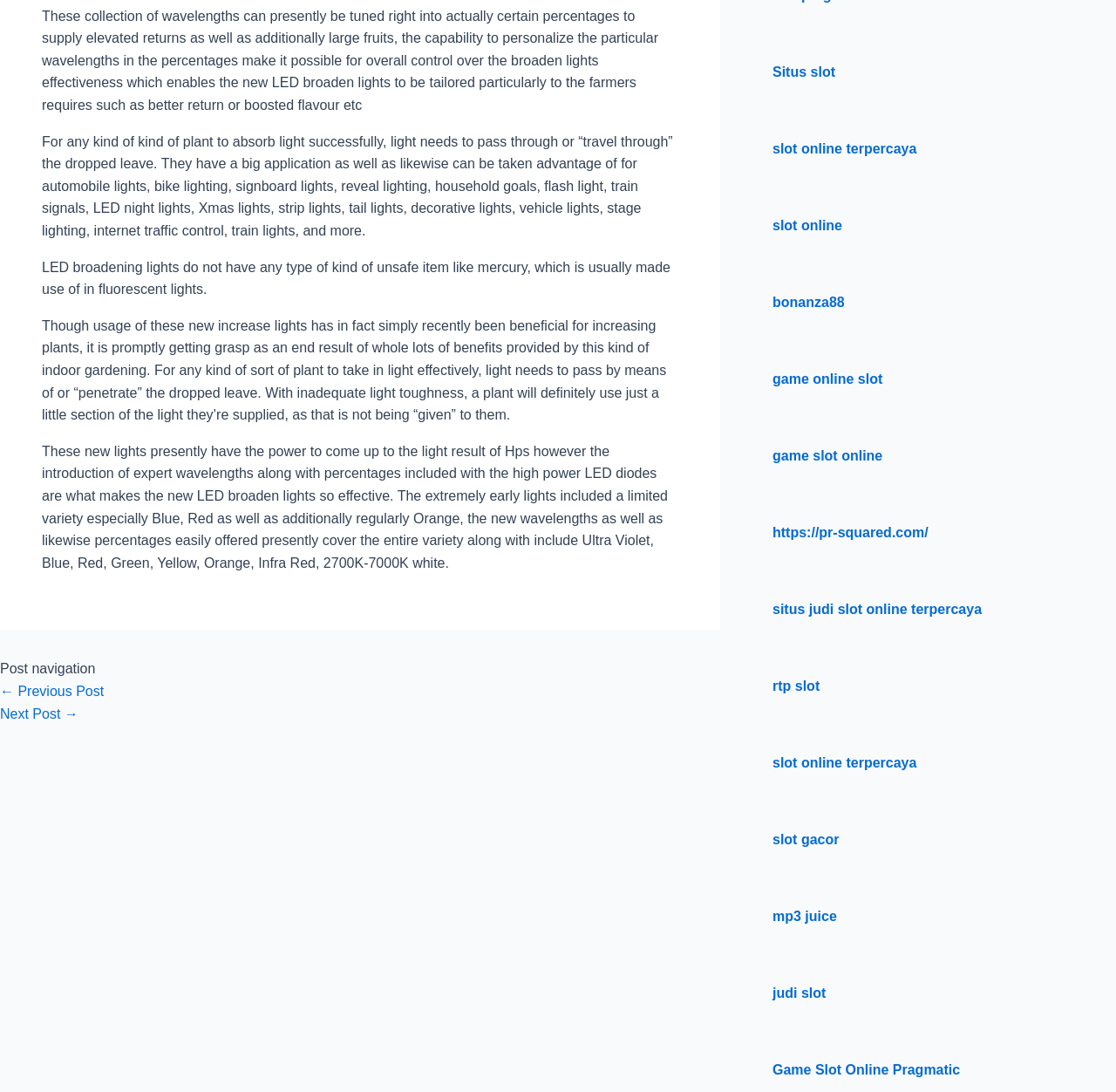Answer briefly with one word or phrase:
What is the benefit of LED broadening lights?

No mercury